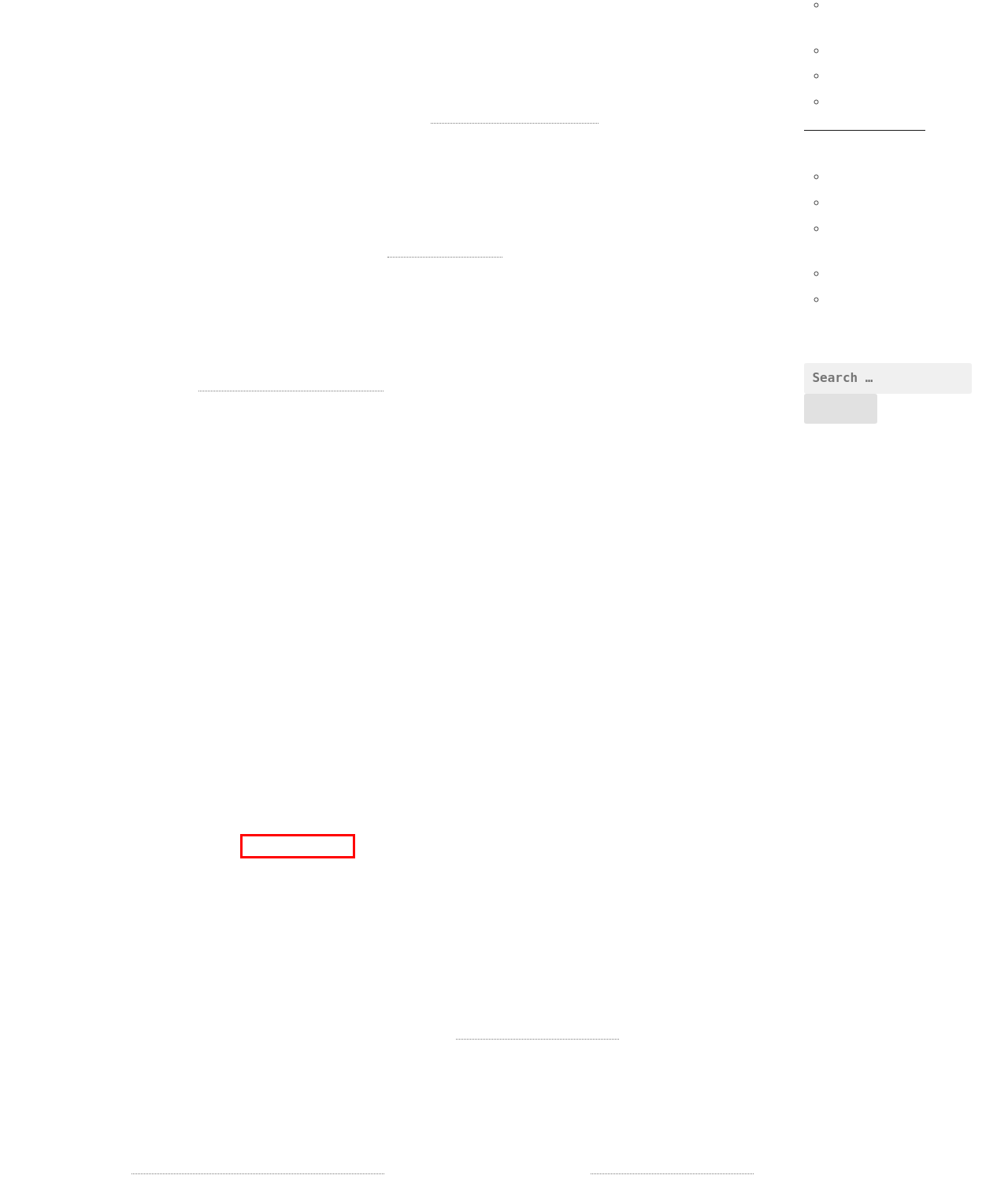You have a screenshot of a webpage with a red rectangle bounding box around an element. Identify the best matching webpage description for the new page that appears after clicking the element in the bounding box. The descriptions are:
A. Hi, Honey
B. imperial airlines
C. travel
D. qatar airways
E. Not just SA
F. Synapses › politics | science | religion | morality
G. uk
H. learning curve

B